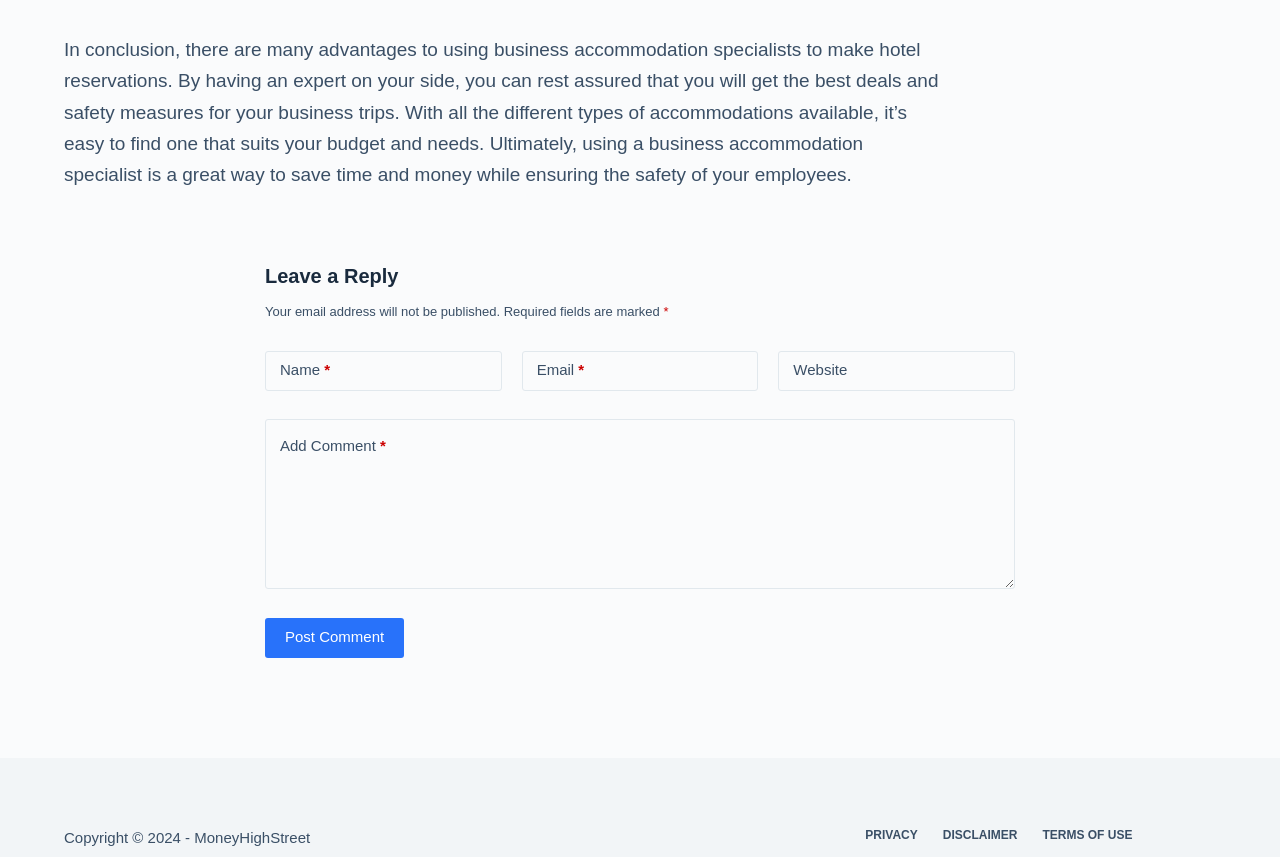What is the purpose of using business accommodation specialists?
Can you offer a detailed and complete answer to this question?

According to the text, using business accommodation specialists can help save time and money while ensuring the safety of employees. This is because specialists can find the best deals and safety measures for business trips.